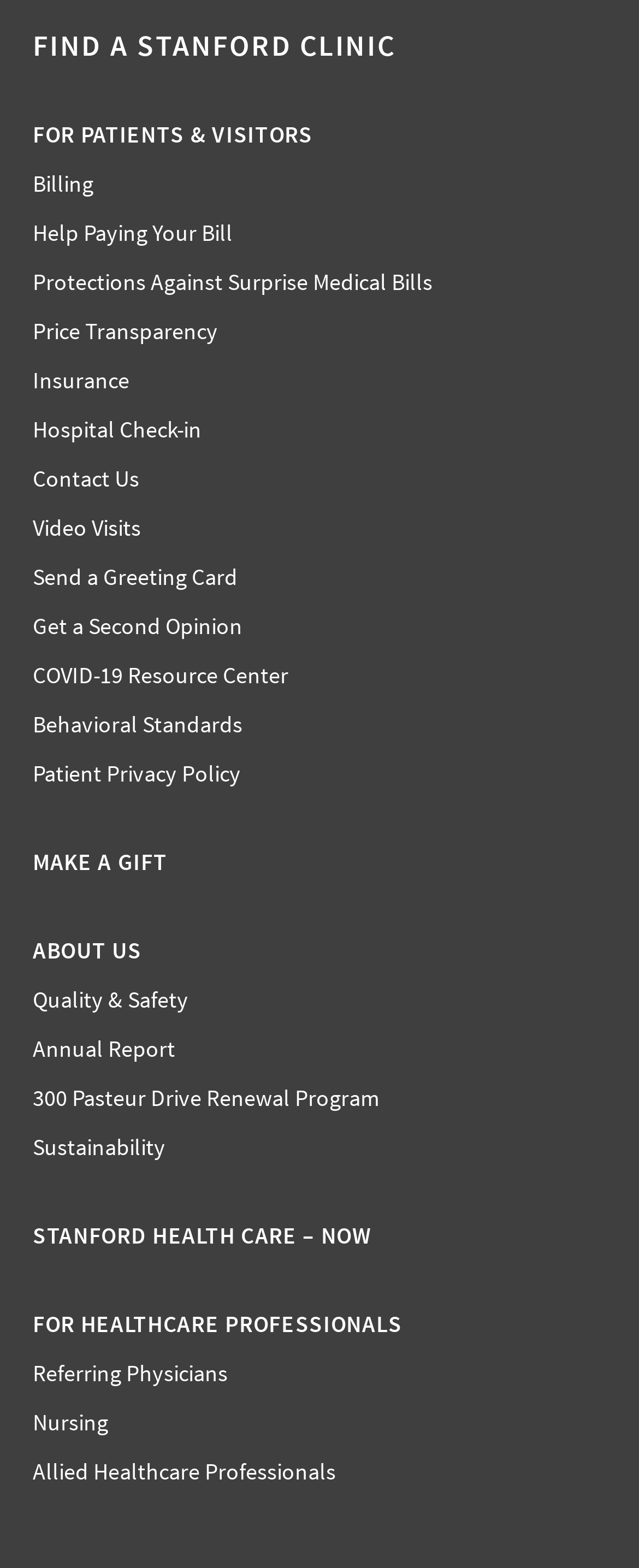Find the bounding box coordinates of the clickable element required to execute the following instruction: "Check hospital check-in". Provide the coordinates as four float numbers between 0 and 1, i.e., [left, top, right, bottom].

[0.051, 0.264, 0.315, 0.283]